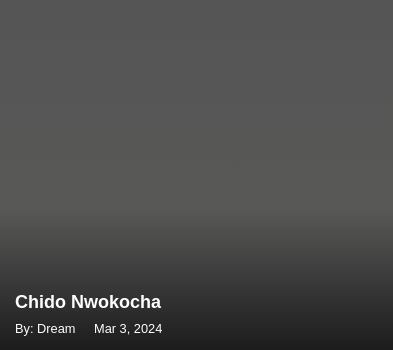Answer with a single word or phrase: 
What is the date mentioned in the image?

Mar 3, 2024